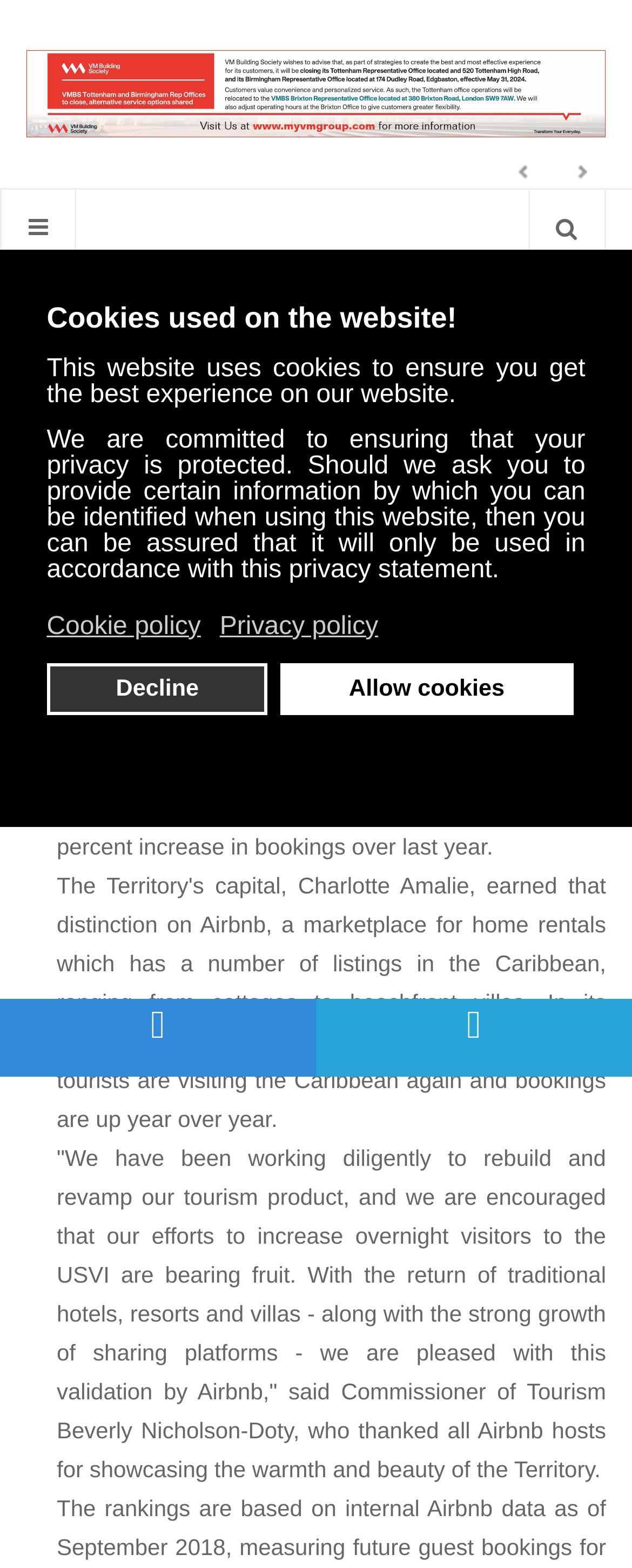Please provide a comprehensive answer to the question based on the screenshot: Who is the Commissioner of Tourism?

The article quotes Commissioner of Tourism Beverly Nicholson-Doty, who thanked all Airbnb hosts for showcasing the warmth and beauty of the Territory, indicating that she is the Commissioner of Tourism.